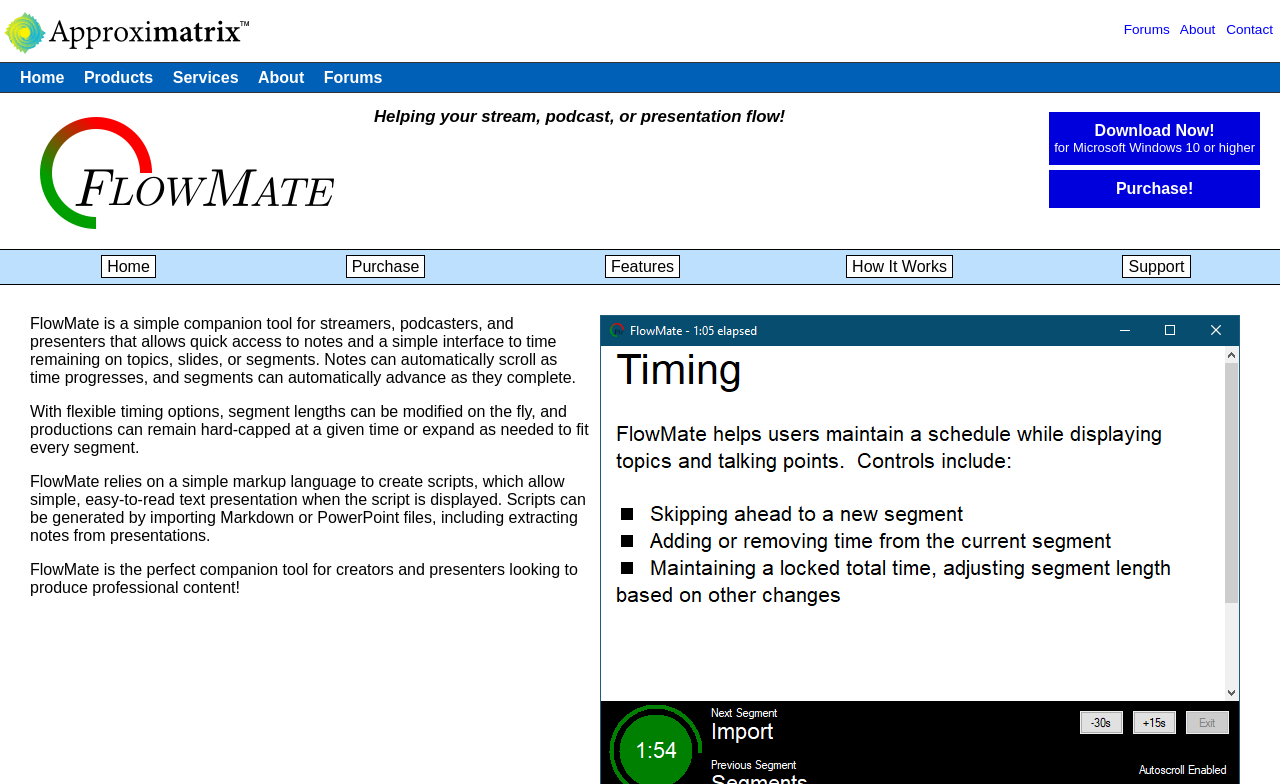Identify the bounding box for the UI element specified in this description: "parent_node: Forums About Contact". The coordinates must be four float numbers between 0 and 1, formatted as [left, top, right, bottom].

[0.0, 0.056, 0.198, 0.078]